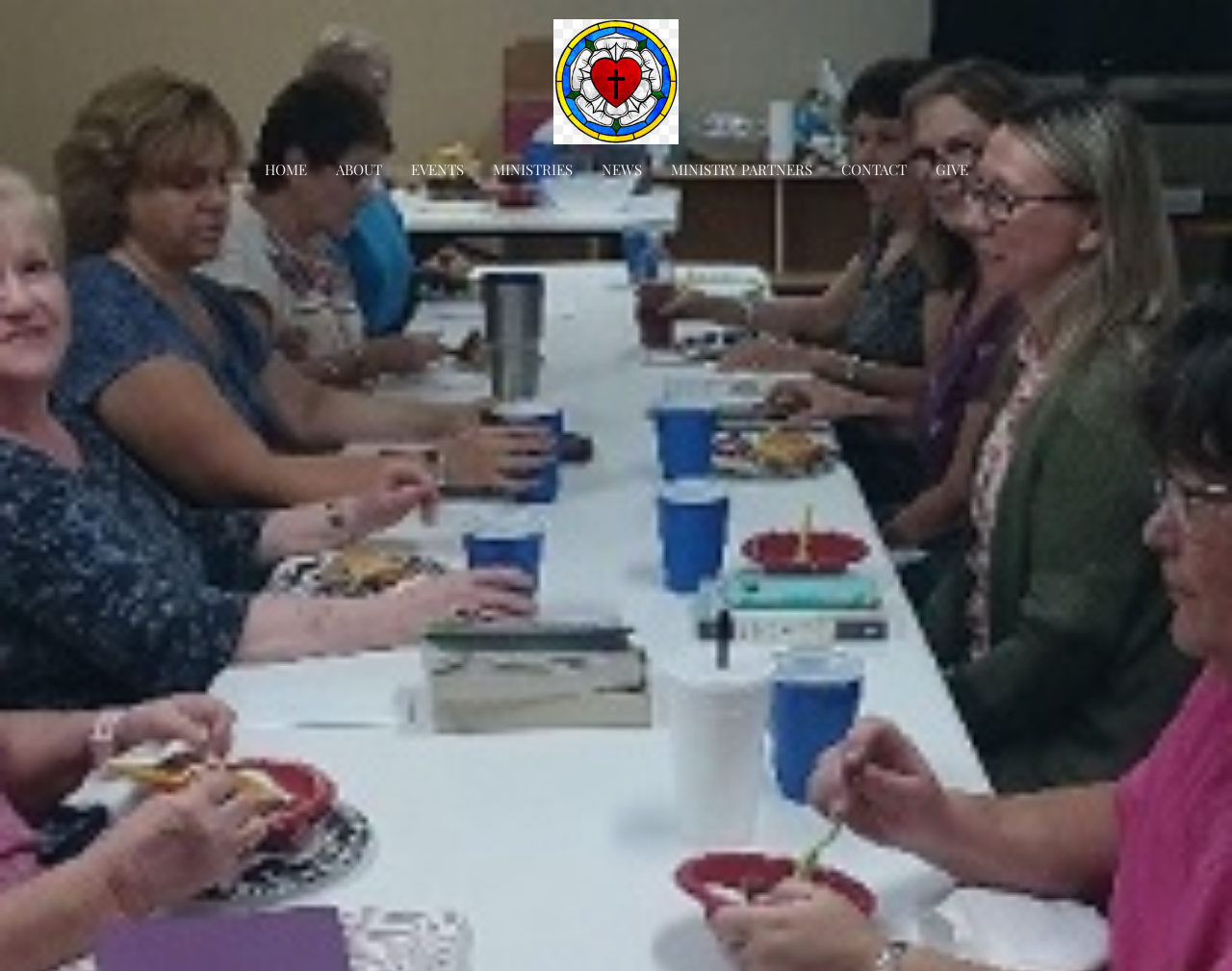Using the element description Ministries, predict the bounding box coordinates for the UI element. Provide the coordinates in (top-left x, top-left y, bottom-right x, bottom-right y) format with values ranging from 0 to 1.

[0.4, 0.159, 0.464, 0.192]